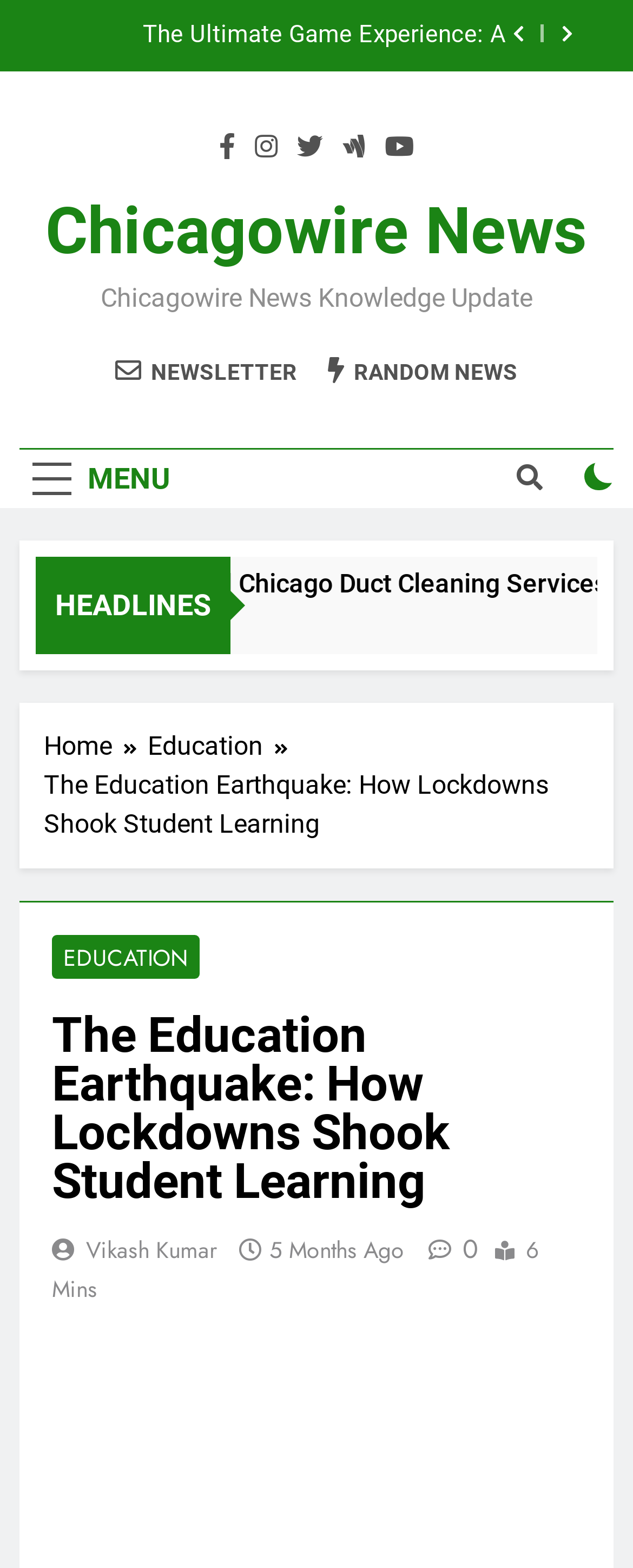Determine the bounding box coordinates of the target area to click to execute the following instruction: "Check the RANDOM NEWS section."

[0.518, 0.227, 0.818, 0.246]